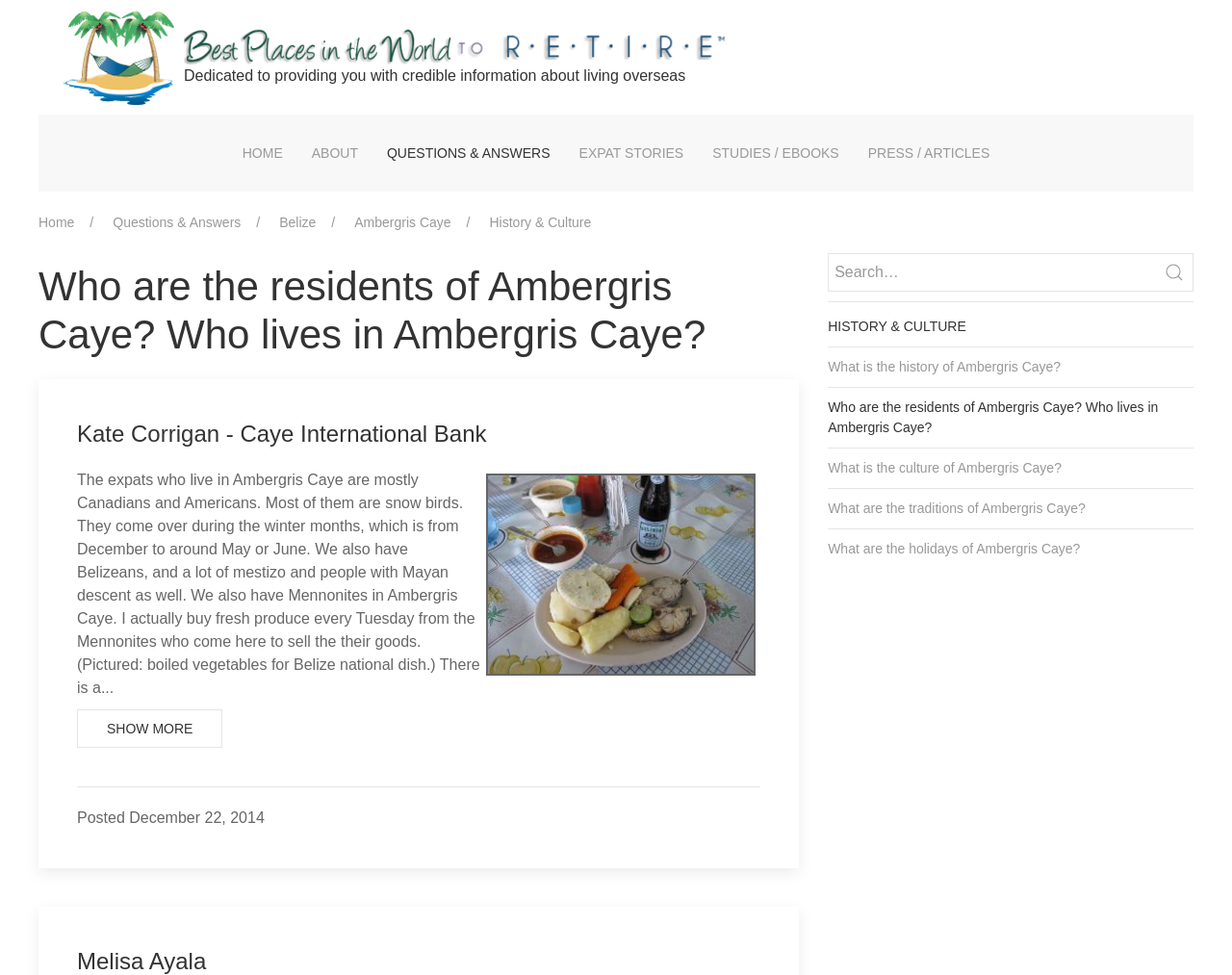Generate an in-depth caption that captures all aspects of the webpage.

The webpage is about Ambergris Caye, a location in Belize, and provides information on its population, people, and indigenous culture. At the top, there is a link to "Best Places in the World to Retire" with three accompanying images and a brief description. Below this, there is a navigation menu with links to "HOME", "ABOUT", "QUESTIONS & ANSWERS", "EXPAT STORIES", "STUDIES / EBOOKS", and "PRESS / ARTICLES".

The main content of the page is divided into sections. The first section has a heading "Who are the residents of Ambergris Caye? Who lives in Ambergris Caye?" followed by a text describing the demographics of the island, including expats from Canada and the US, Belizeans, and people of Mayan descent. There is also an image of a traditional Belizean dish, Boil Up.

Below this section, there is a button to "SHOW MORE" content, and a separator line. The next section has a posted date and a text describing the culture and traditions of Ambergris Caye. On the right side of the page, there is a search box and a button with an image. At the bottom, there is a complementary section with links to related topics, including the history and culture of Ambergris Caye.

Overall, the webpage provides informative content about Ambergris Caye, its people, and culture, with a focus on expat living and retirement.